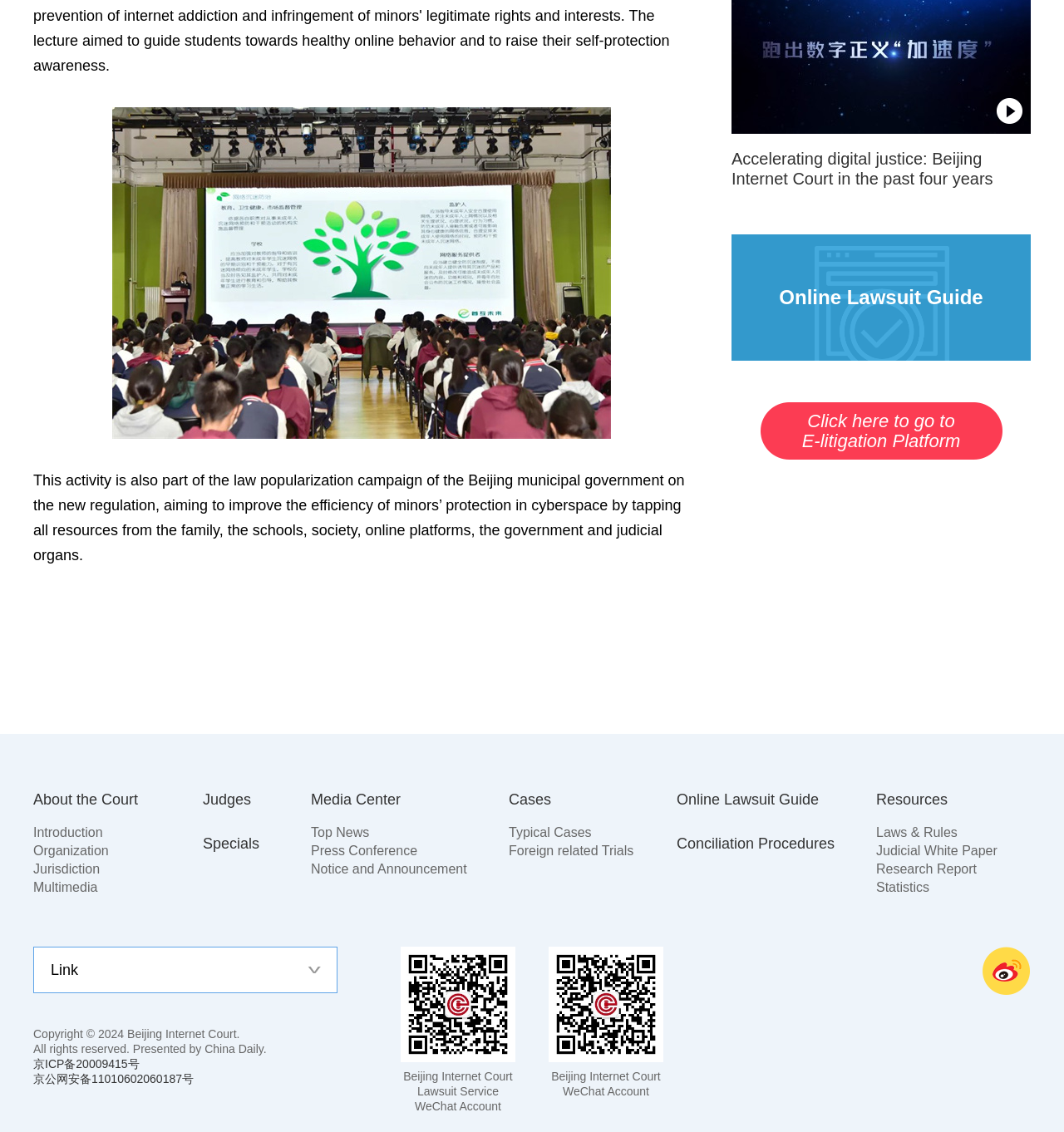Use a single word or phrase to answer the following:
What is the purpose of the 'E-litigation Platform' link?

To access the E-litigation Platform